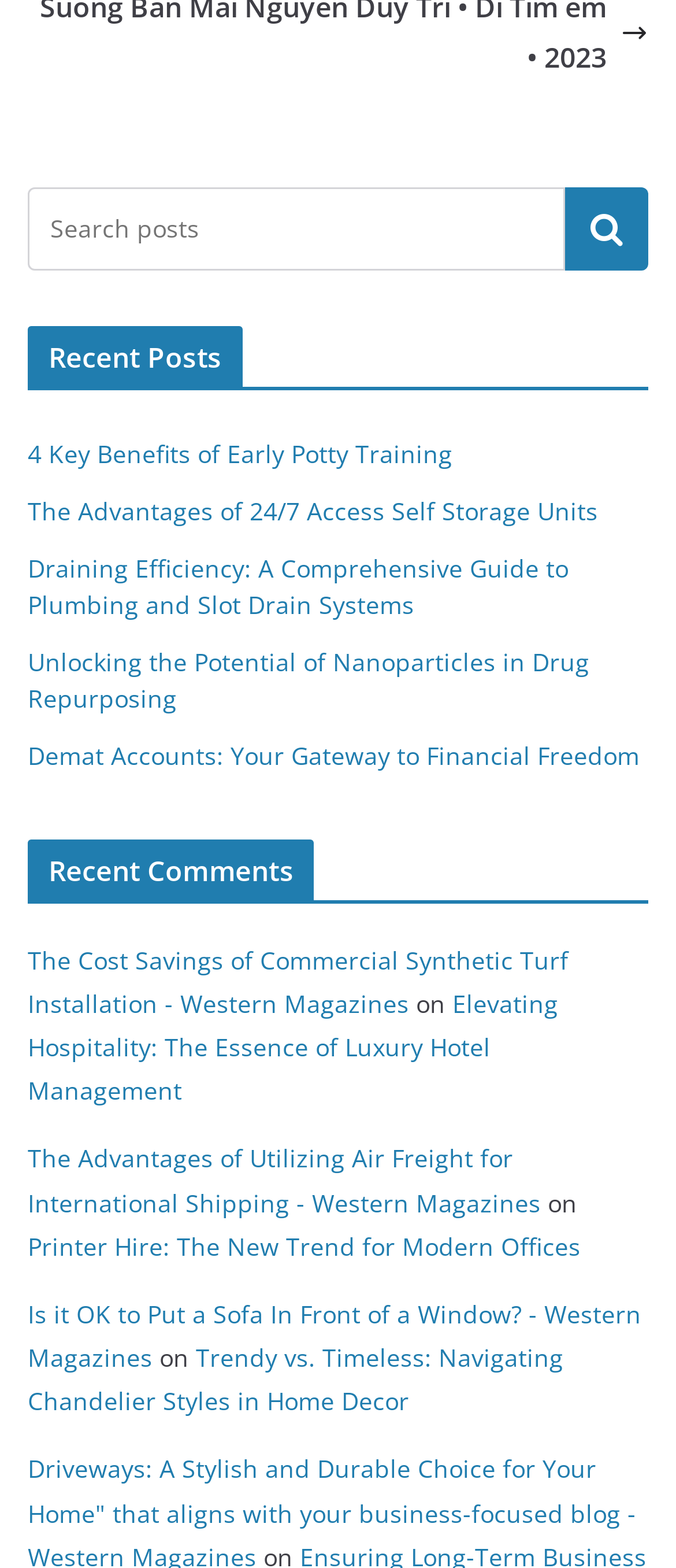Please find the bounding box coordinates of the clickable region needed to complete the following instruction: "search for something". The bounding box coordinates must consist of four float numbers between 0 and 1, i.e., [left, top, right, bottom].

[0.041, 0.119, 0.836, 0.173]